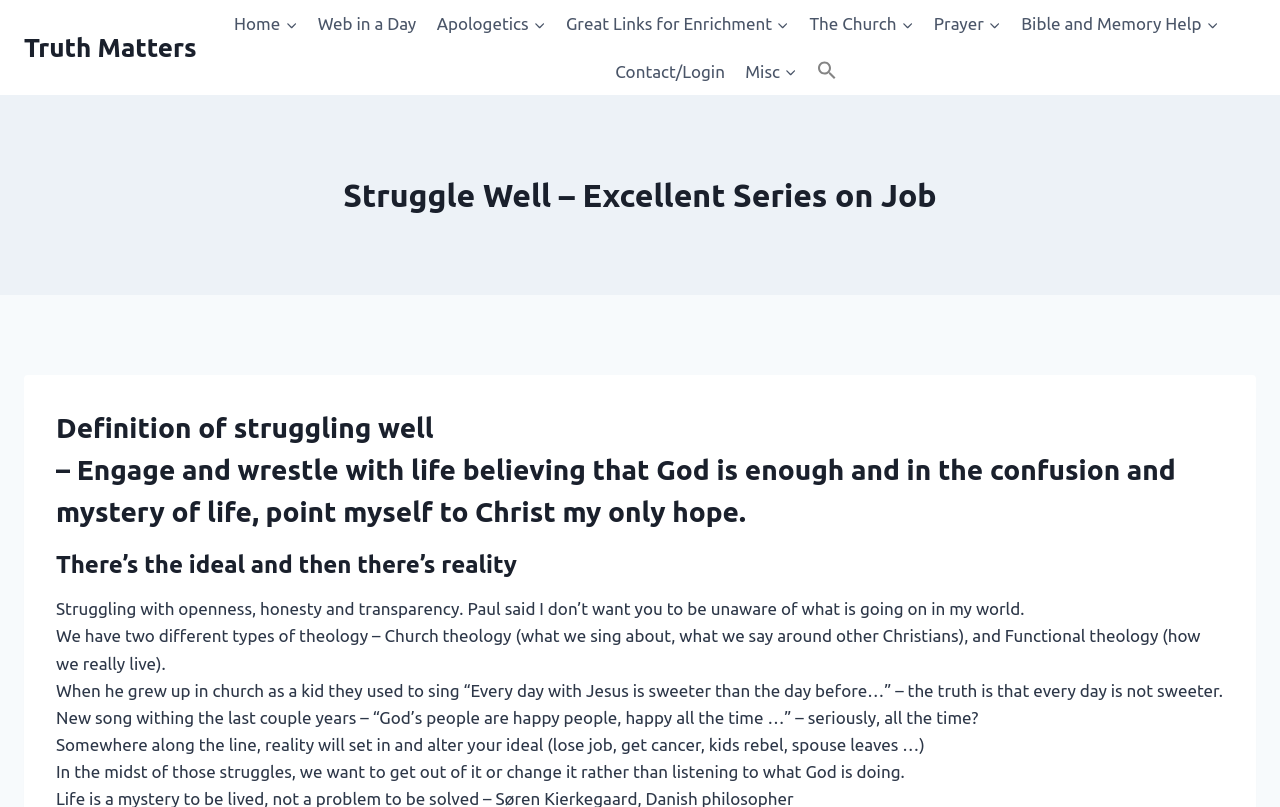Please find the bounding box coordinates of the element's region to be clicked to carry out this instruction: "Click on the 'Home' link".

[0.175, 0.0, 0.24, 0.059]